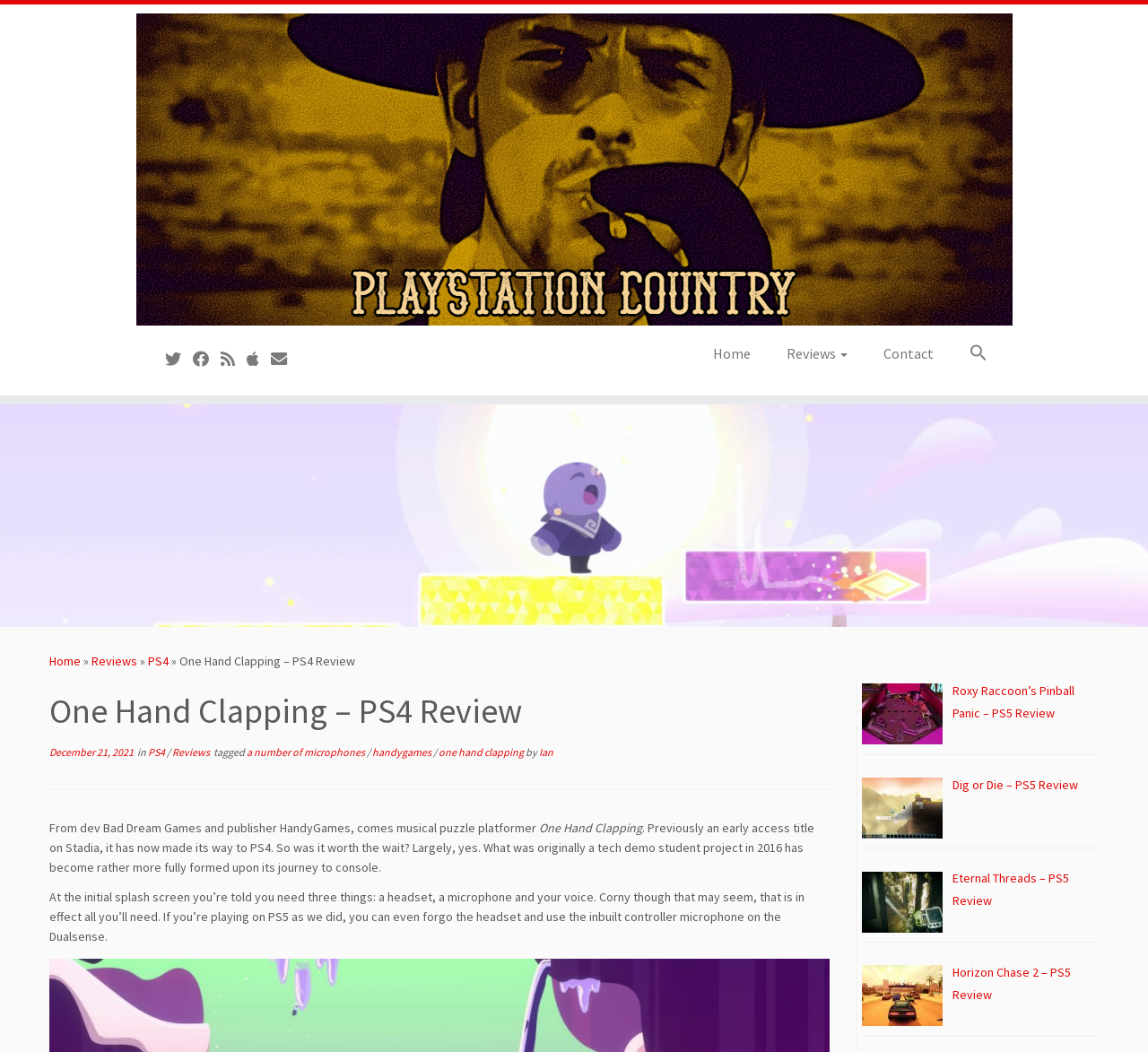What type of game is One Hand Clapping?
Using the picture, provide a one-word or short phrase answer.

Musical puzzle platformer